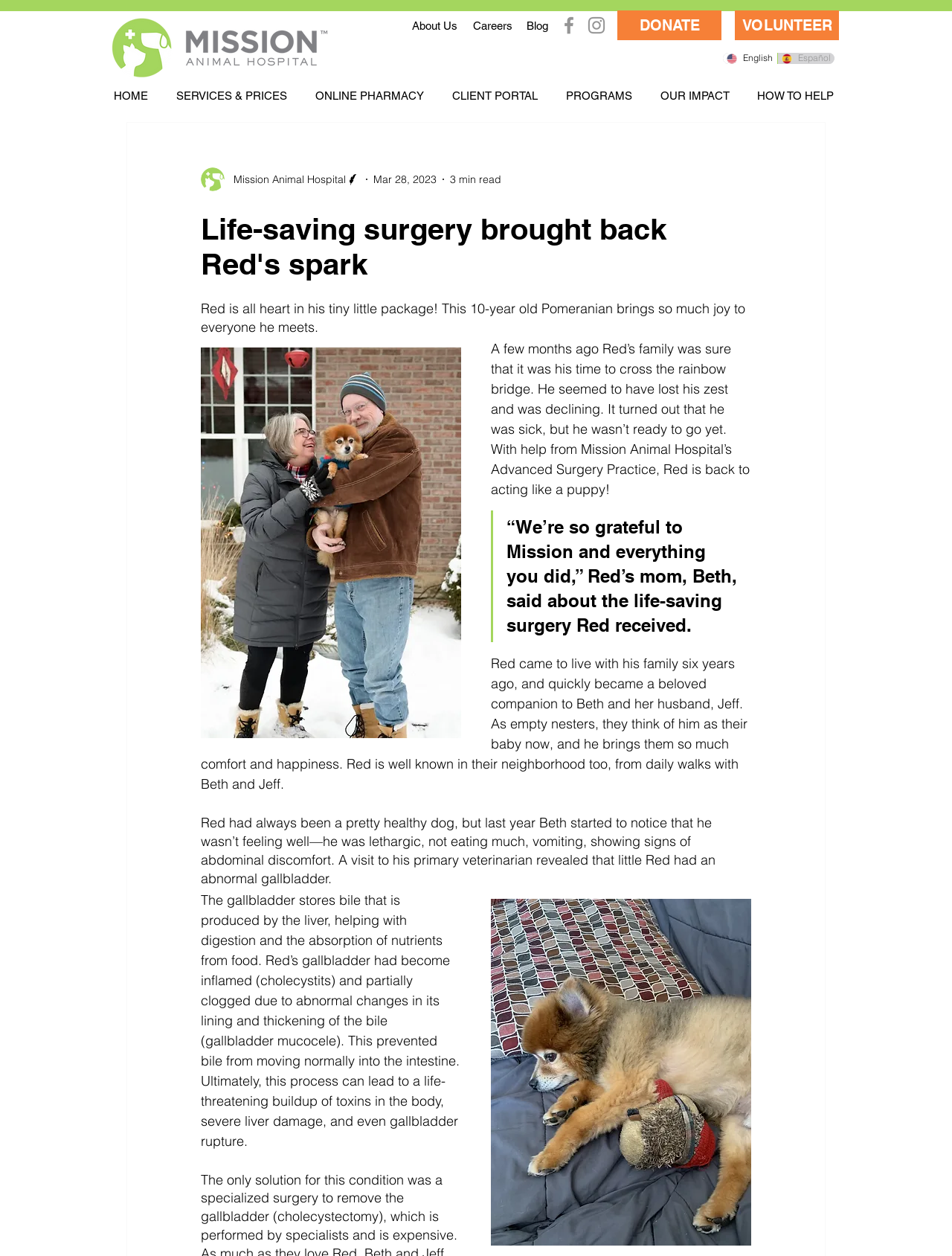Observe the image and answer the following question in detail: What is the name of Red's mom?

The text mentions that Red's mom, Beth, is grateful to Mission Animal Hospital for the life-saving surgery Red received, and that she and her husband, Jeff, think of Red as their baby now.